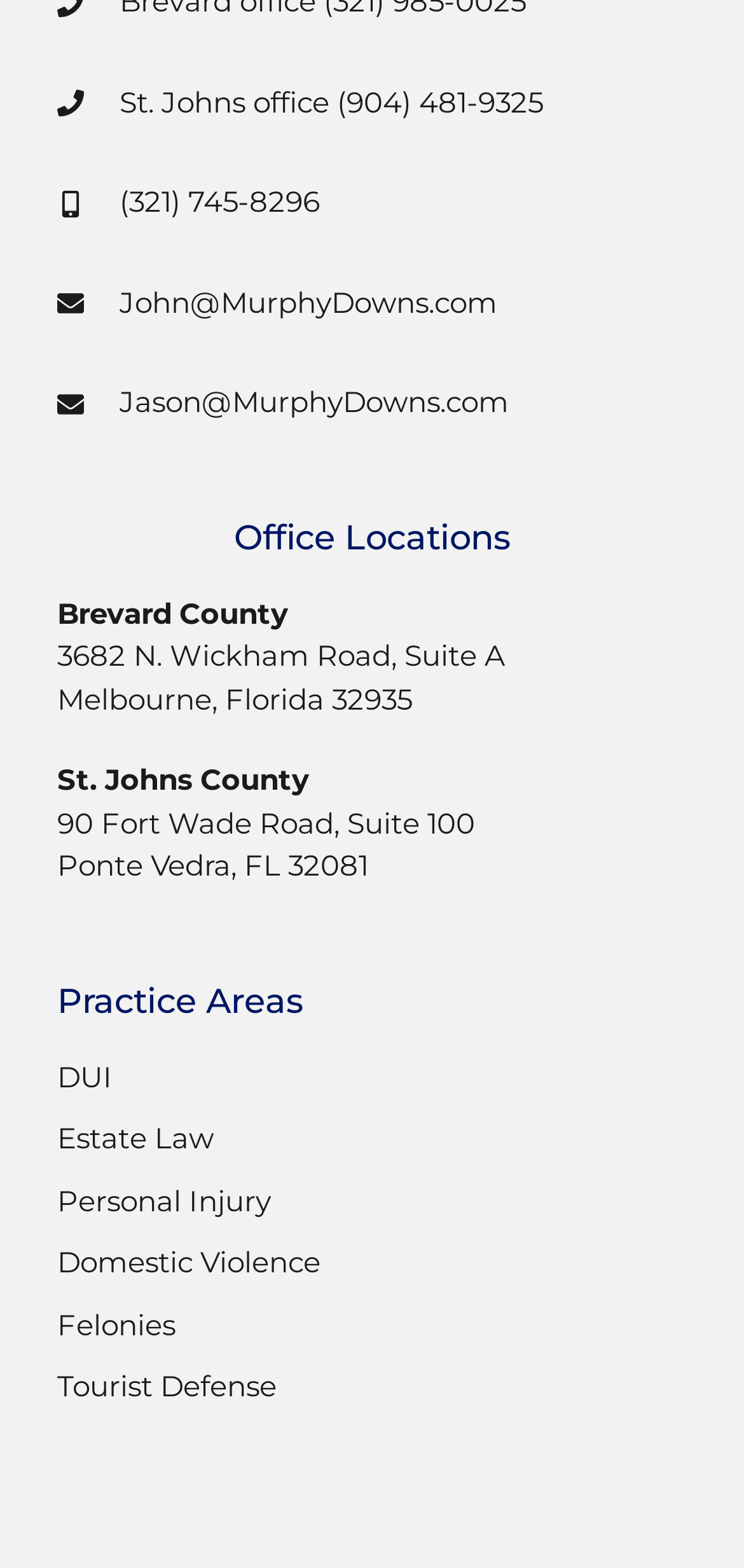What is the phone number of the St. Johns office?
Refer to the screenshot and answer in one word or phrase.

(904) 481-9325